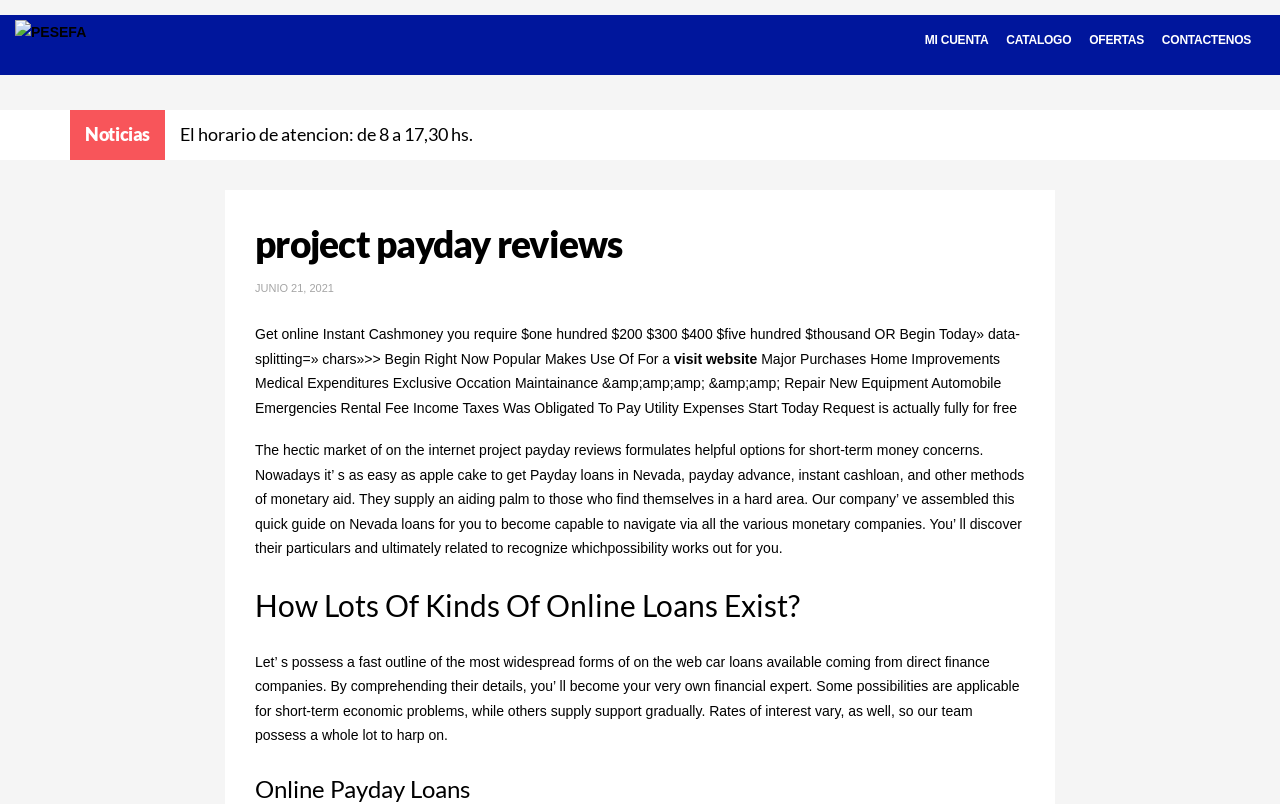Based on the element description name="s" placeholder="SEARCH FOR...", identify the bounding box coordinates for the UI element. The coordinates should be in the format (top-left x, top-left y, bottom-right x, bottom-right y) and within the 0 to 1 range.

None